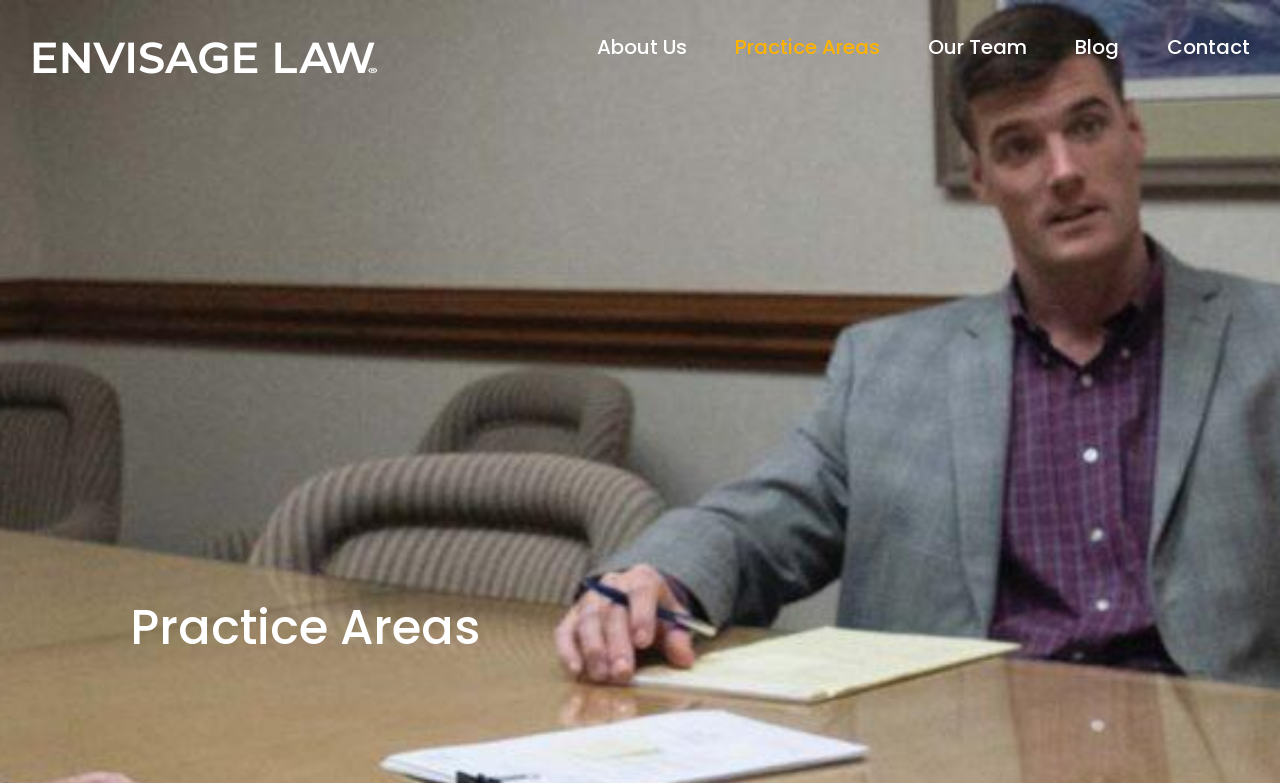From the webpage screenshot, predict the bounding box of the UI element that matches this description: "Blog".

[0.84, 0.0, 0.874, 0.12]